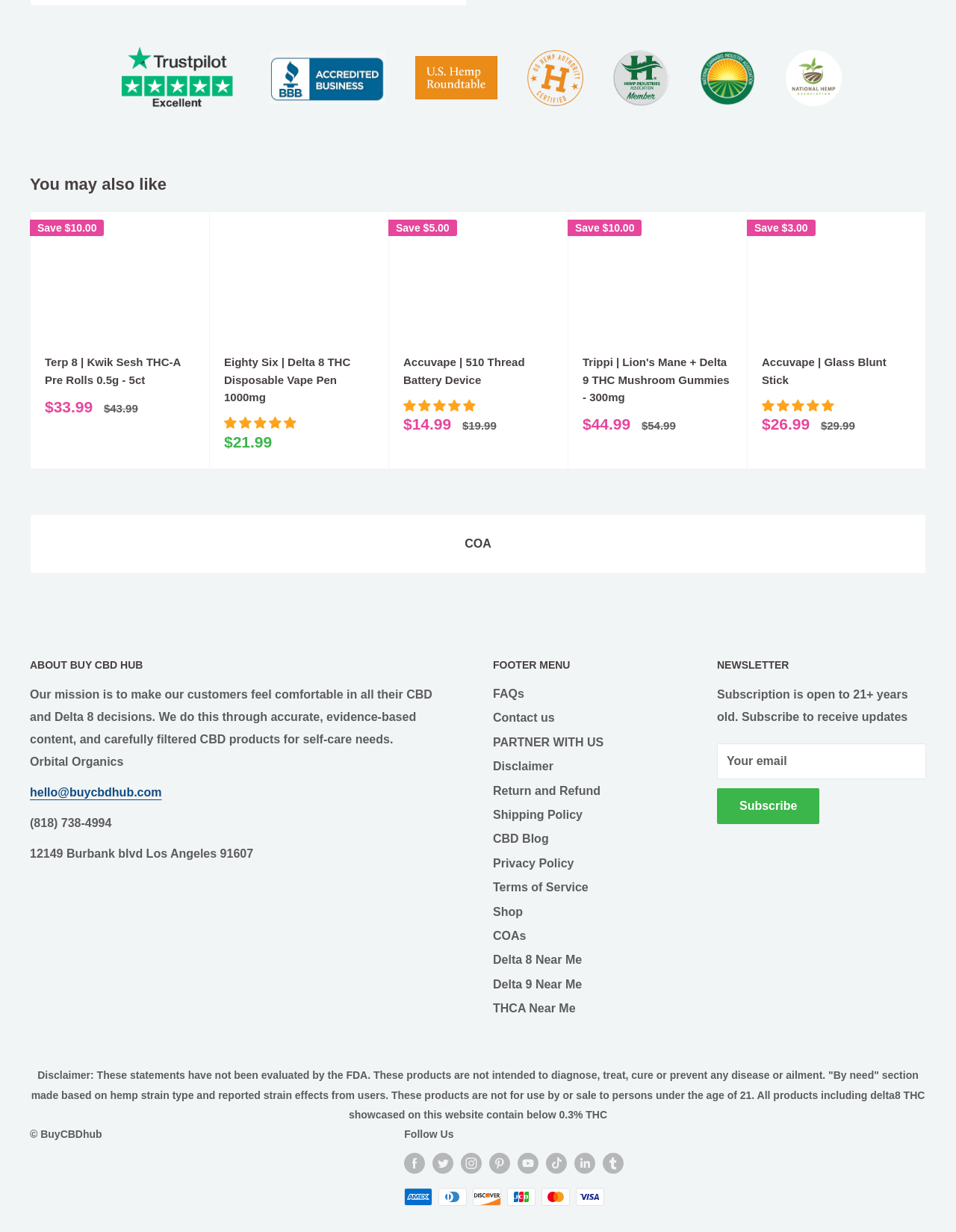Please identify the bounding box coordinates of where to click in order to follow the instruction: "View product details".

[0.062, 0.198, 0.41, 0.209]